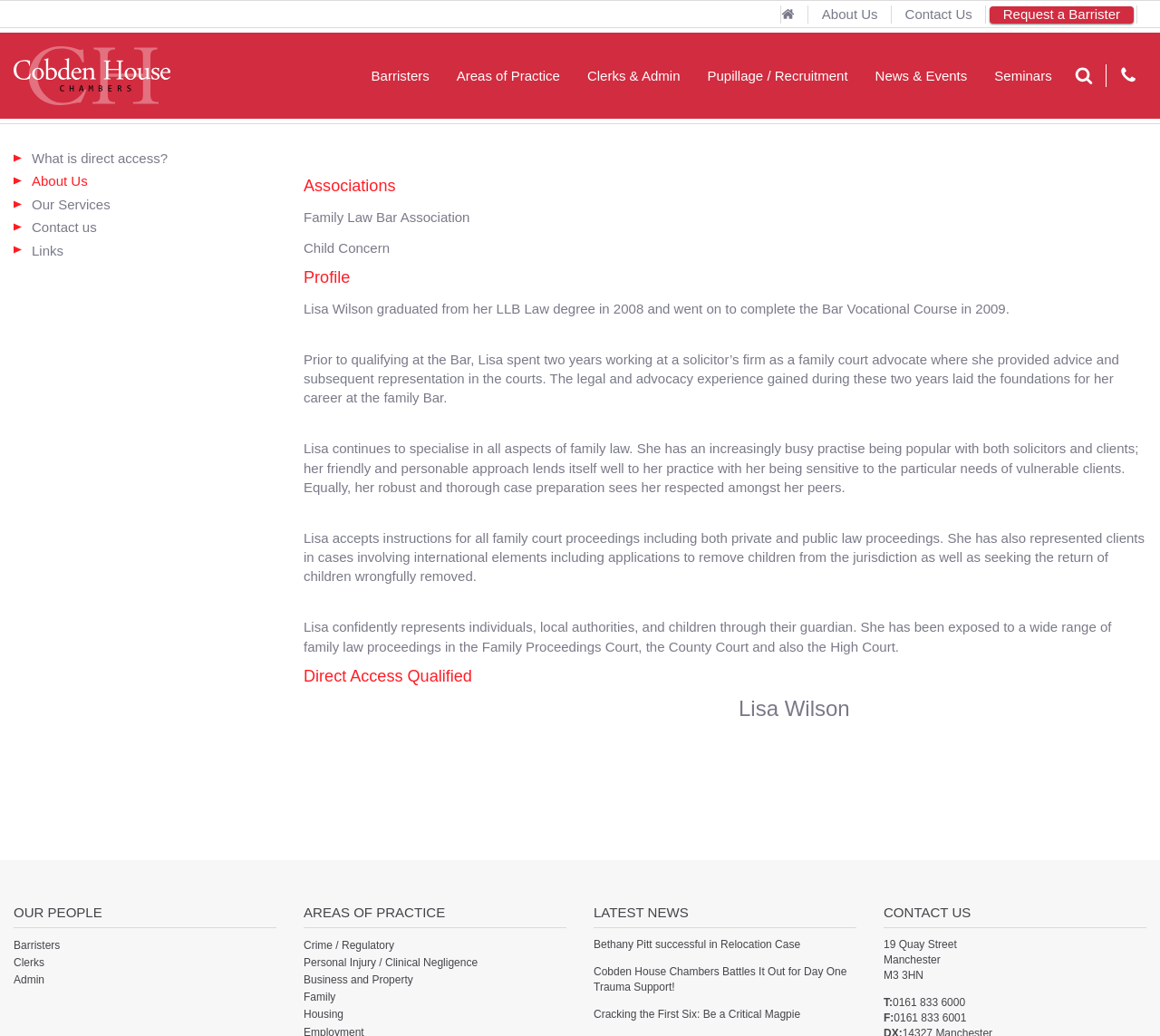Please locate the bounding box coordinates of the element that should be clicked to complete the given instruction: "Click on the 'Home' link".

[0.673, 0.006, 0.697, 0.021]